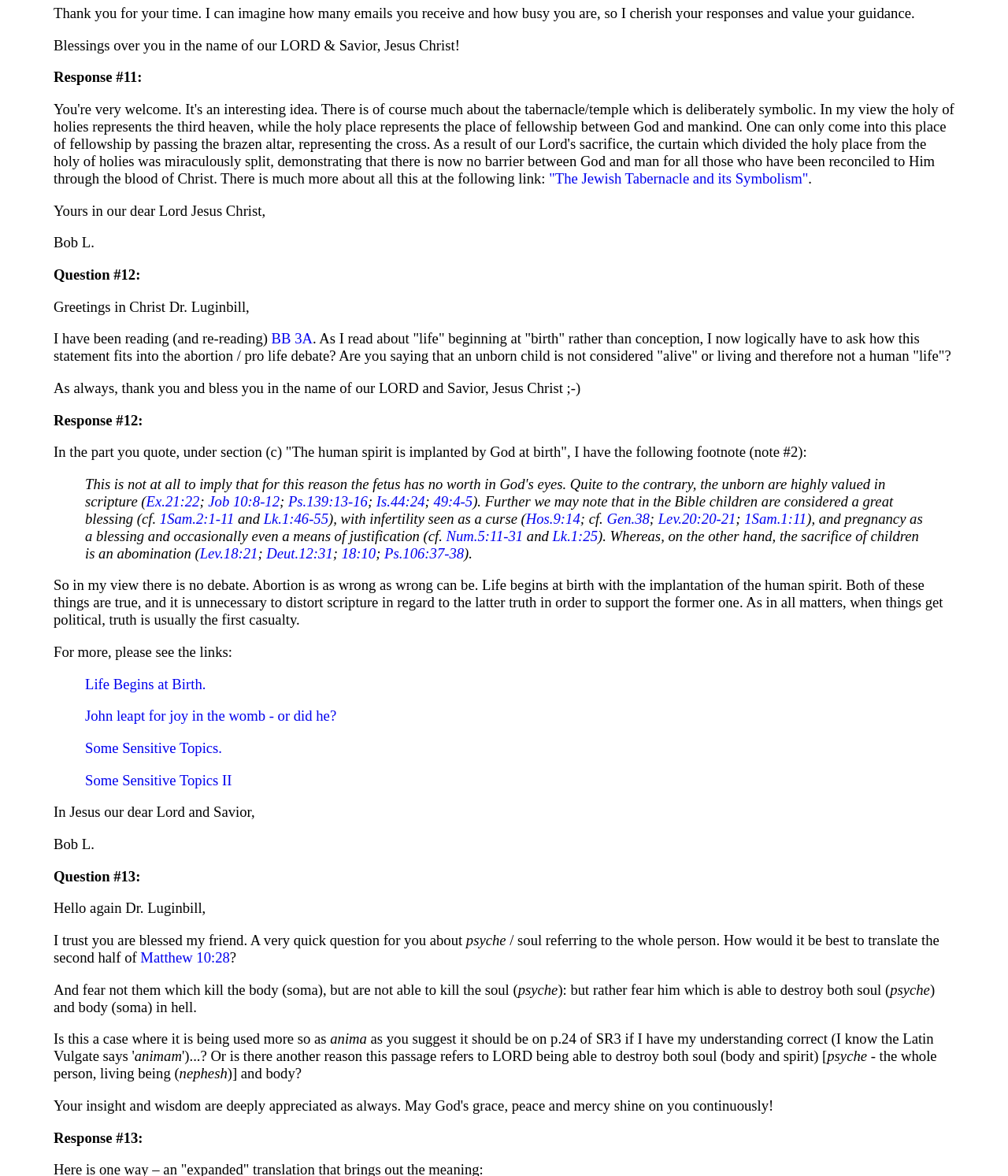Please find the bounding box coordinates of the element that needs to be clicked to perform the following instruction: "Click on the link 'Matthew 10:28'". The bounding box coordinates should be four float numbers between 0 and 1, represented as [left, top, right, bottom].

[0.139, 0.807, 0.228, 0.821]